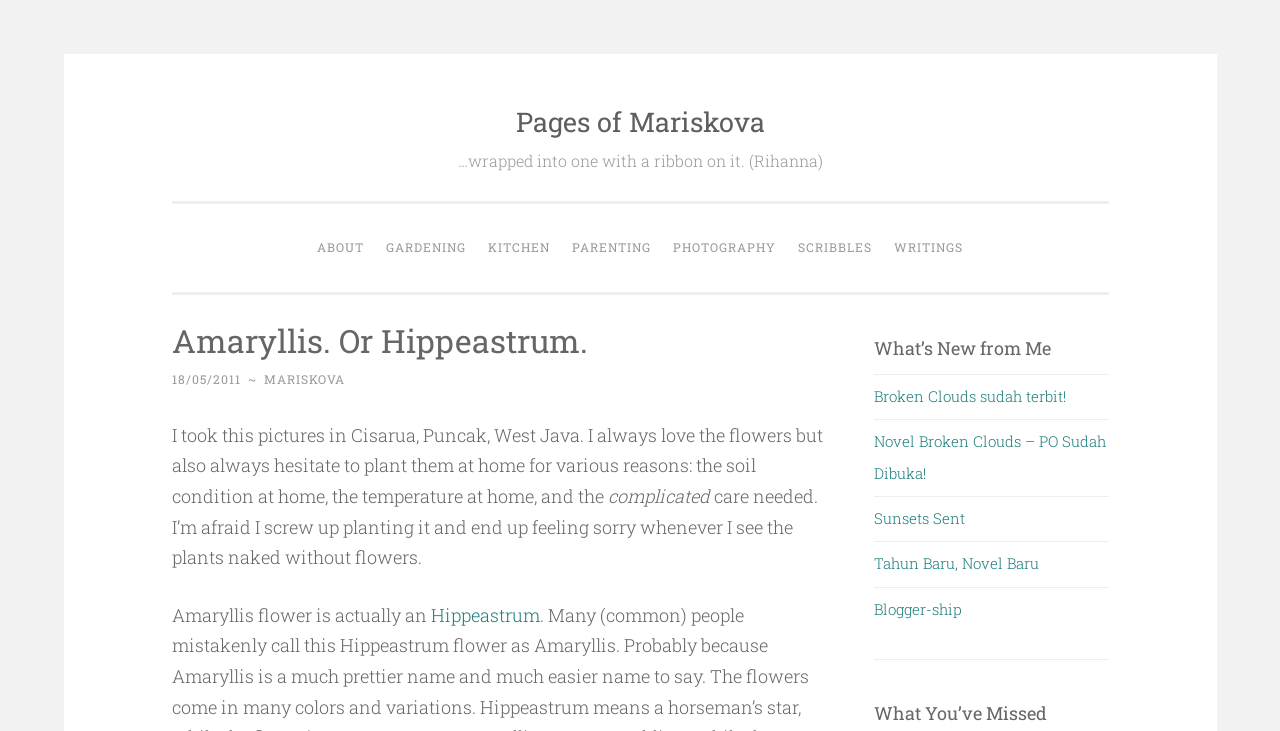Based on the visual content of the image, answer the question thoroughly: What is the name of the flower discussed in the article?

The article discusses the Amaryllis flower, which is also referred to as Hippeastrum. The heading 'Amaryllis. Or Hippeastrum.' and the text 'Amaryllis flower is actually an Hippeastrum' indicate that the article is about this specific type of flower.